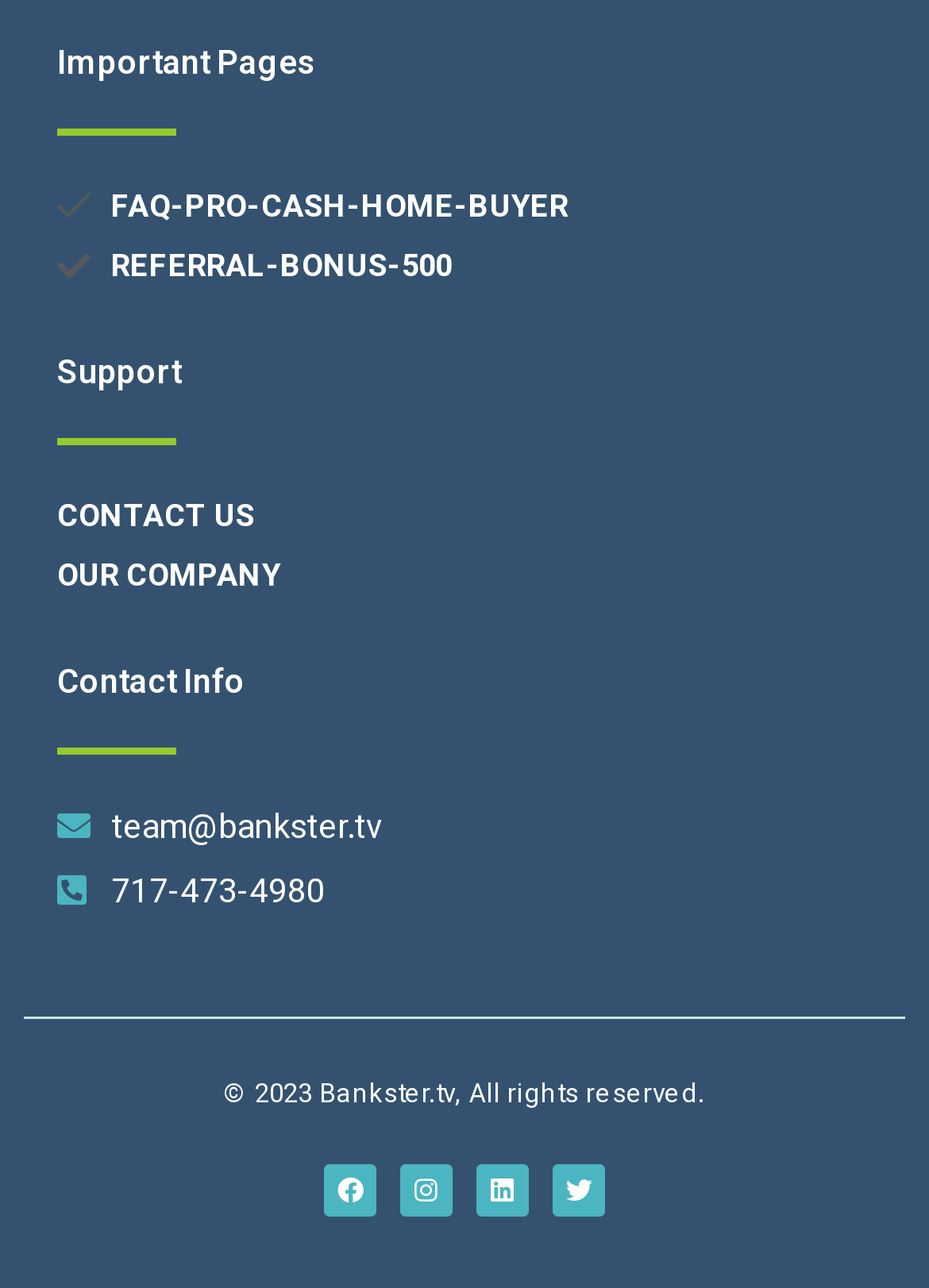Locate the bounding box coordinates of the element that should be clicked to fulfill the instruction: "Visit our company page".

[0.062, 0.429, 0.938, 0.465]